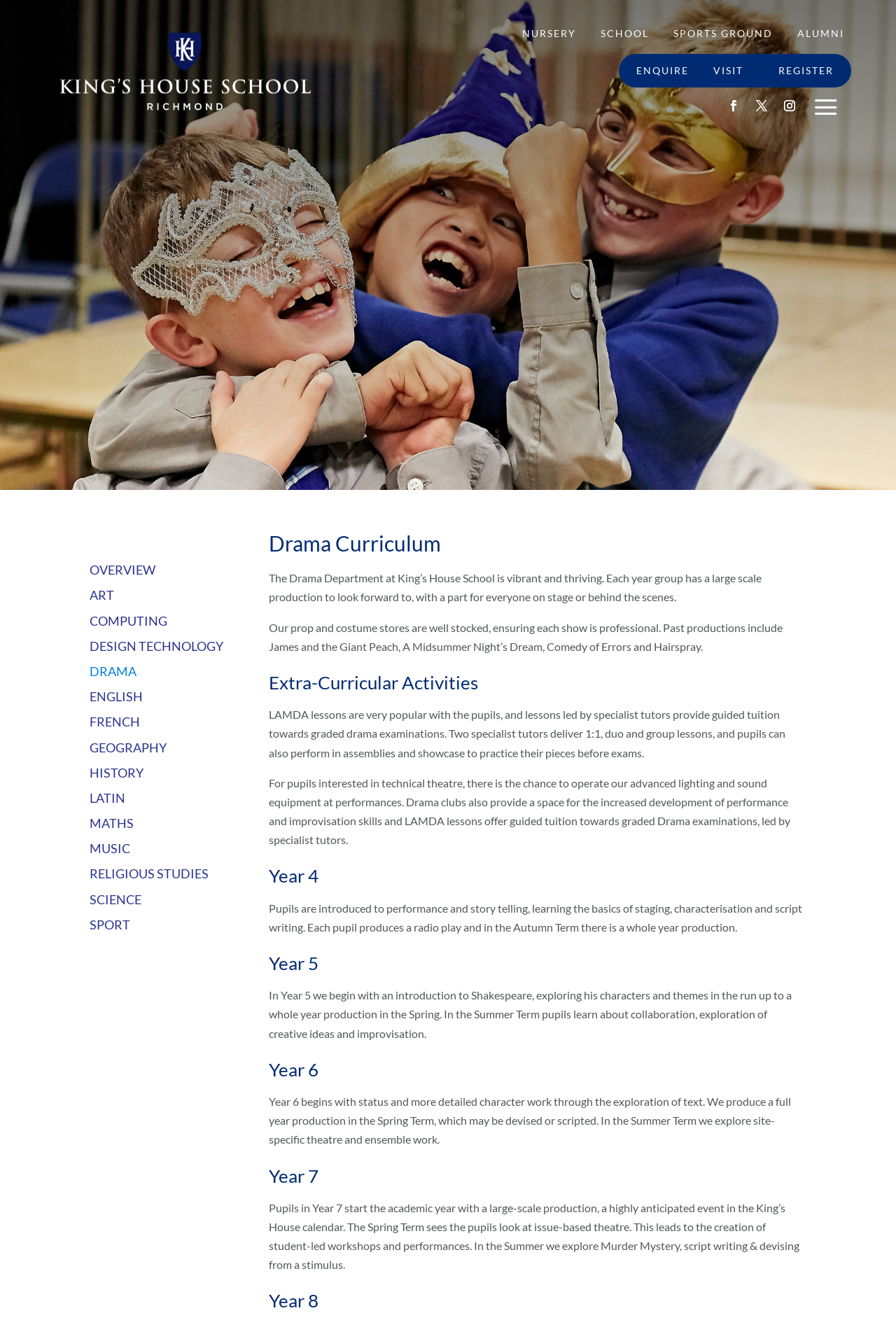Pinpoint the bounding box coordinates of the area that should be clicked to complete the following instruction: "Click the Post Comment button". The coordinates must be given as four float numbers between 0 and 1, i.e., [left, top, right, bottom].

None